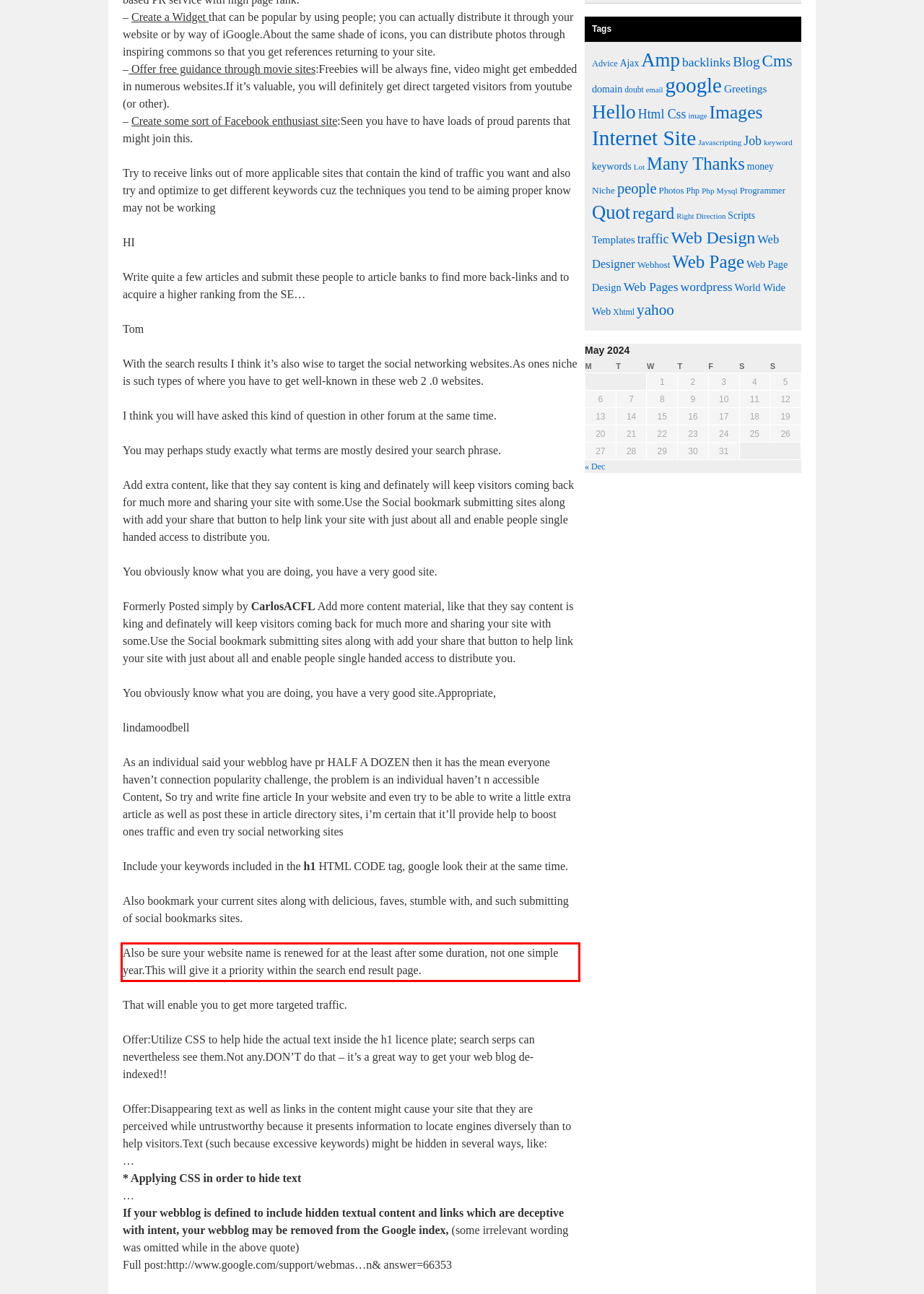Inspect the webpage screenshot that has a red bounding box and use OCR technology to read and display the text inside the red bounding box.

Also be sure your website name is renewed for at the least after some duration, not one simple year.This will give it a priority within the search end result page.